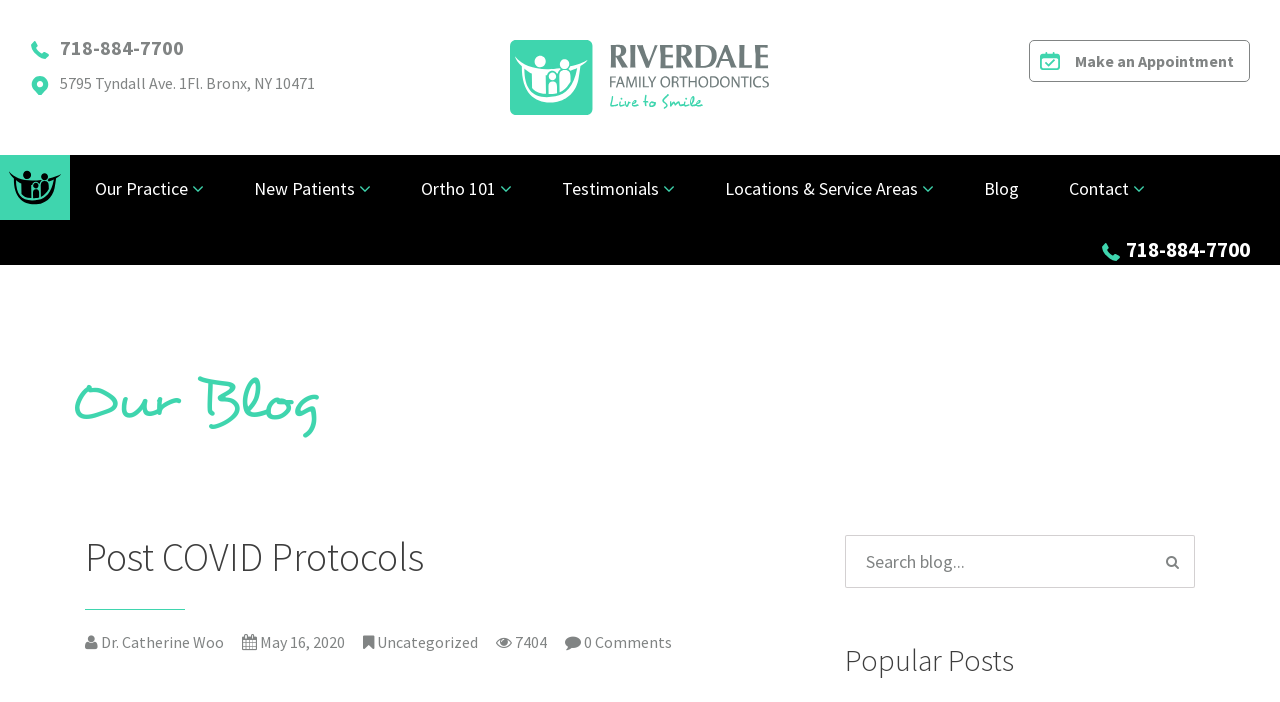Provide an in-depth description of the elements and layout of the webpage.

This webpage is about Riverdale Family Orthodontics, with a focus on their post-COVID protocols. At the top left, there is a phone number "718-884-7700" and an address "5795 Tyndall Ave. 1Fl. Bronx, NY 10471". Next to the address, there is a link to "Riverdale Bronx Family Orthodontics" with an accompanying image. On the top right, there is a link to "Make an Appointment".

Below the top section, there is a navigation menu with links to "Home", "Our Practice", "New Patients", "Ortho 101", "Testimonials", "Locations & Service Areas", "Blog", and "Contact". 

The main content of the page is a blog post titled "Post COVID Protocols" with a heading that reads "Our Blog". The post is written by Dr. Catherine Woo and was published on May 16, 2020. There are also links to categories and tags, including "Uncategorized", and a comment section with 0 comments.

To the right of the blog post, there is a search bar with a placeholder text "Search blog..." and a search button with a magnifying glass icon. Below the search bar, there is a heading "Popular Posts".